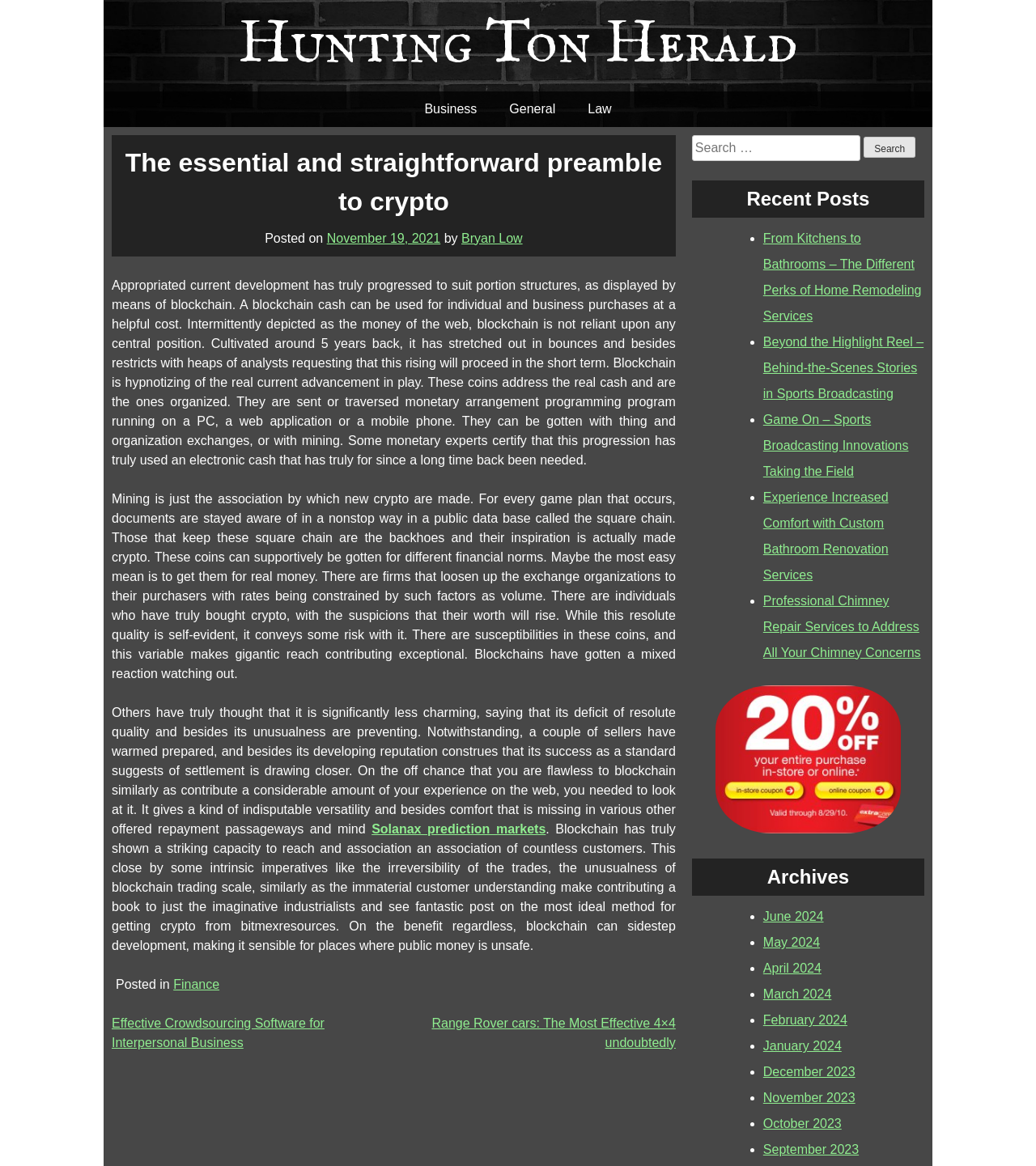Please extract the title of the webpage.

Hunting Ton Herald